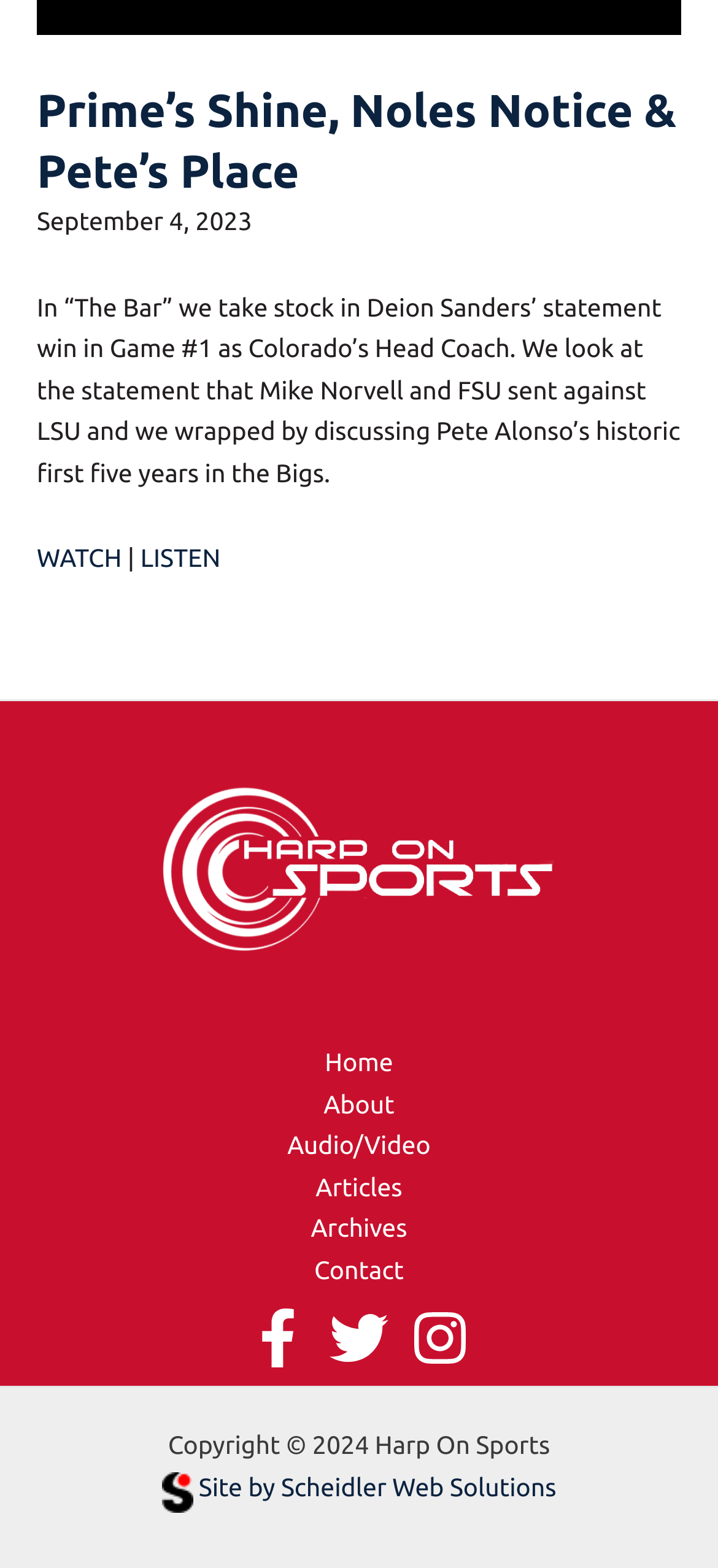Please identify the coordinates of the bounding box that should be clicked to fulfill this instruction: "Go to the home page".

[0.401, 0.664, 0.599, 0.691]